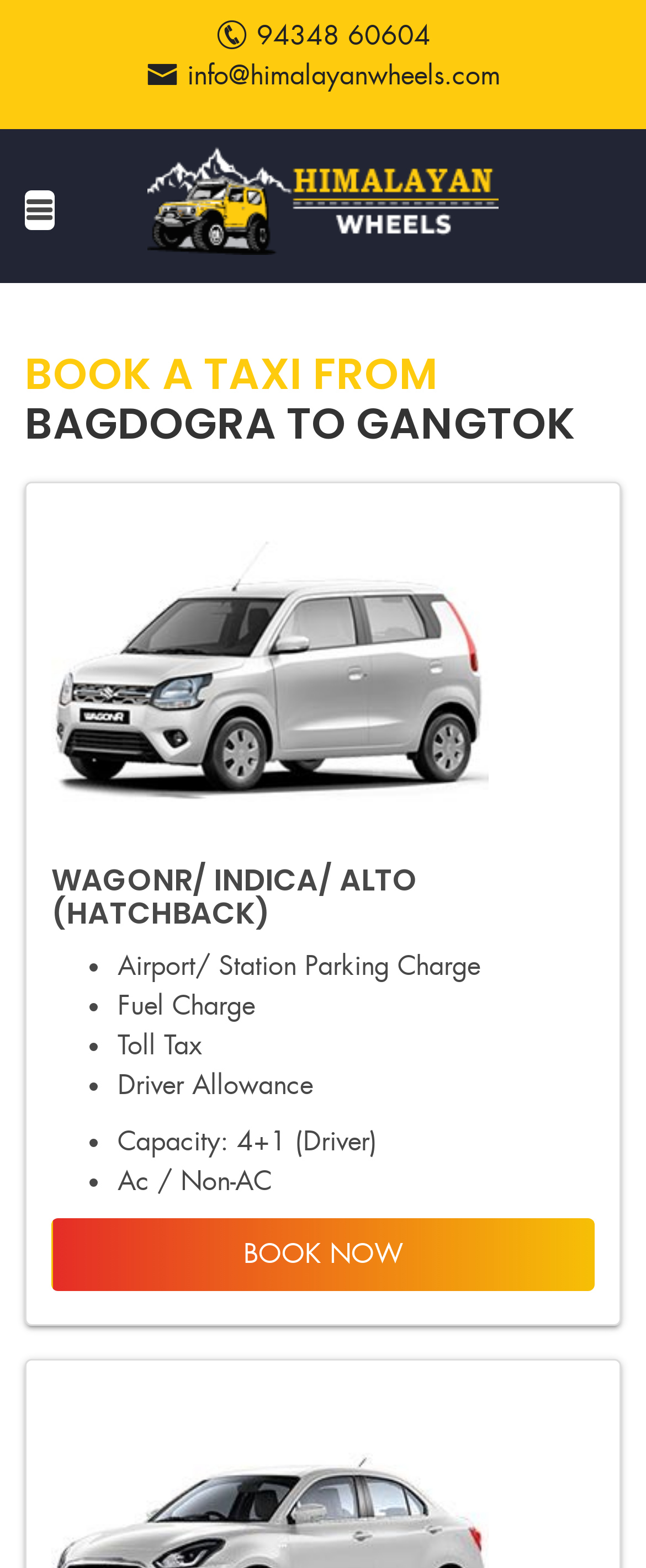What are the inclusions in the taxi fare?
Using the image, provide a detailed and thorough answer to the question.

From the webpage, I can see a list of inclusions in the taxi fare, which are 'Airport/ Station Parking Charge', 'Fuel Charge', 'Toll Tax', and 'Driver Allowance'.